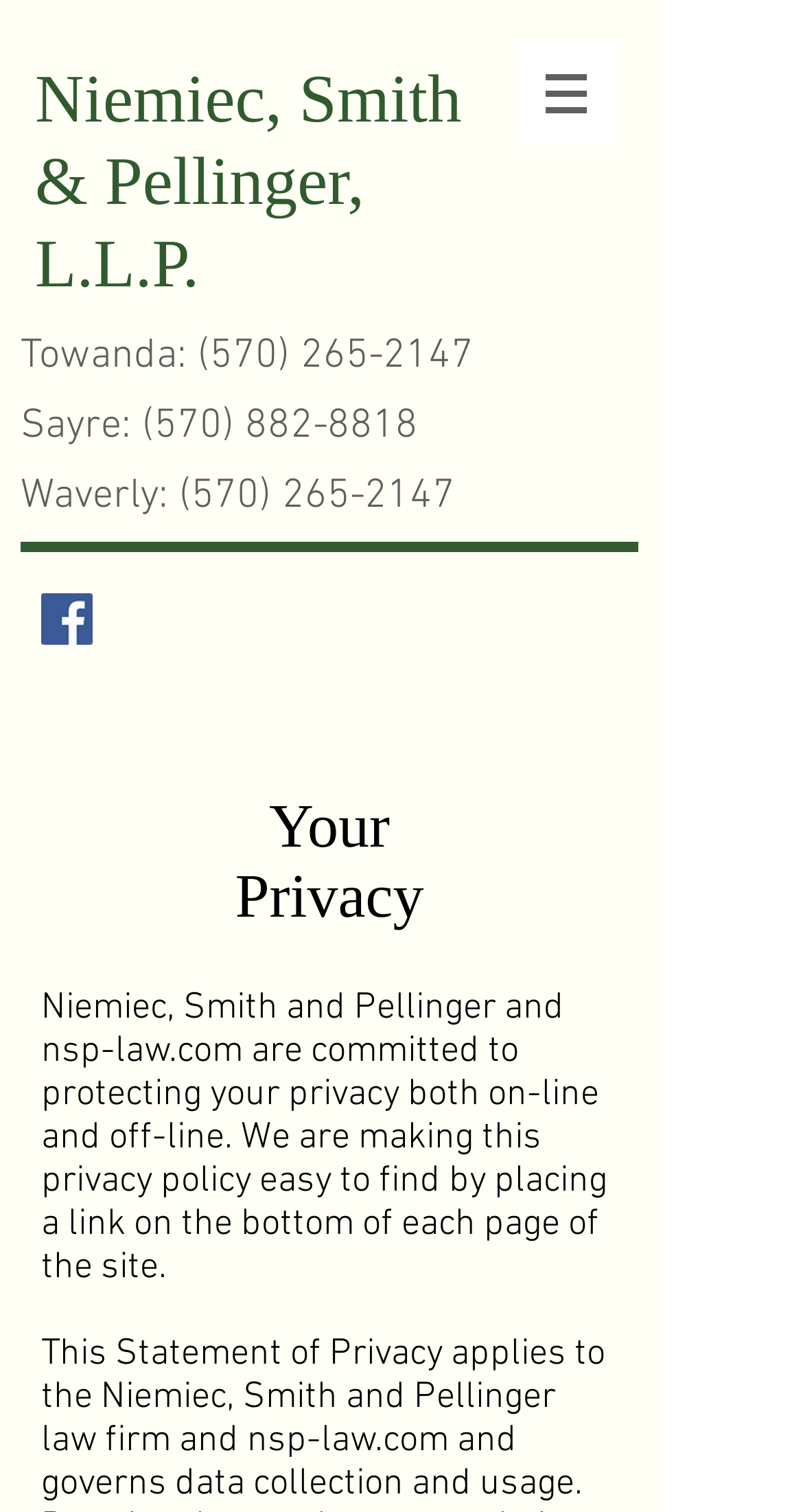How many locations are listed on the webpage?
Provide a thorough and detailed answer to the question.

I determined the answer by counting the number of static text elements with location names, which are 'Towanda:', 'Sayre:', and 'Waverly:'.